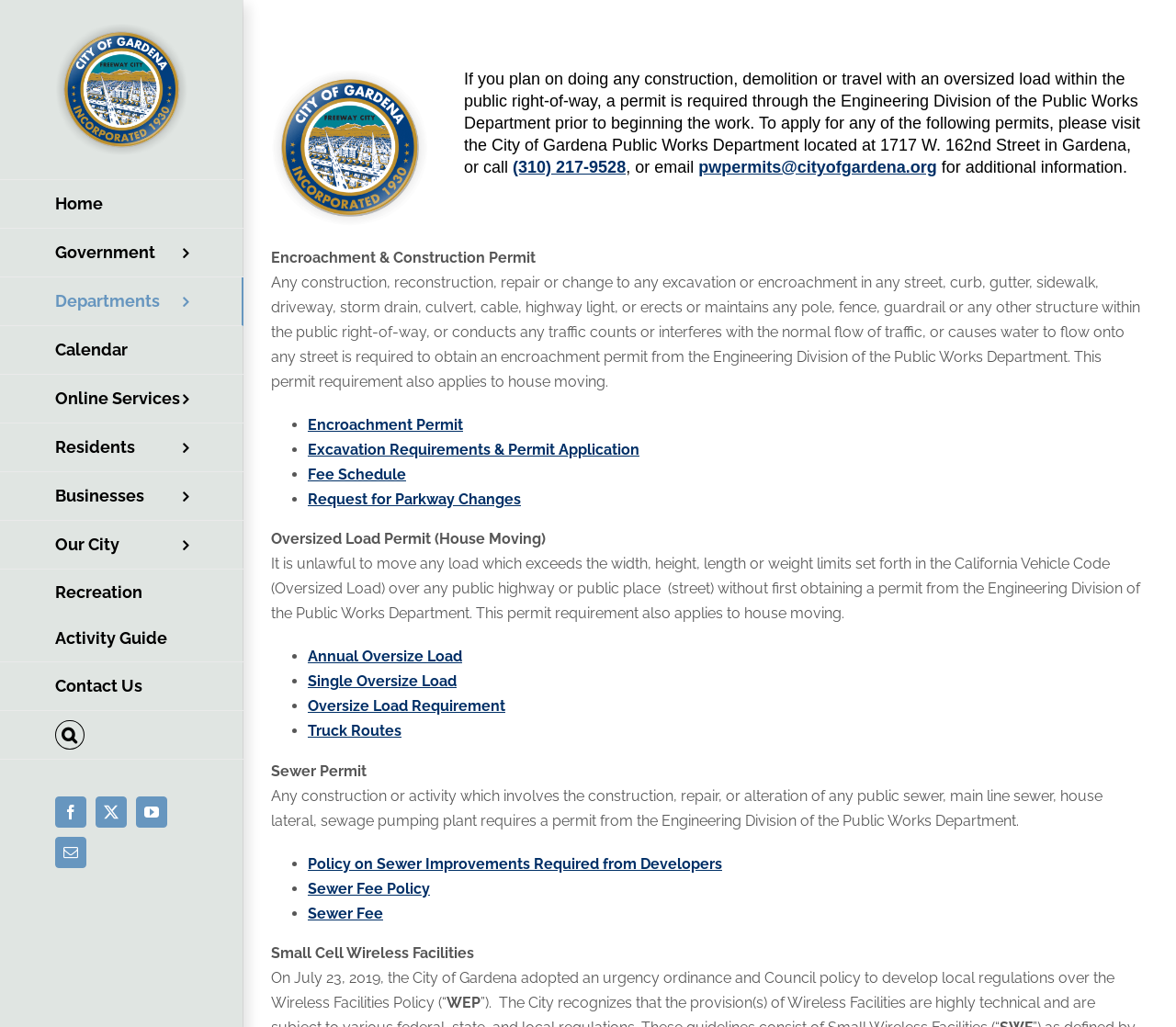Illustrate the webpage with a detailed description.

The webpage is about the Public Works department of the City of Gardena, specifically focusing on permits and fees. At the top left corner, there is a City of Gardena logo, and a main menu navigation bar with links to various sections such as Home, Government, Calendar, and more. Below the navigation bar, there is a heading that explains the purpose of the webpage, which is to inform users about the permits required for construction, demolition, or travel with an oversized load within the public right-of-way.

The main content of the webpage is divided into sections, each describing a specific type of permit. The first section is about Encroachment and Construction Permits, which requires a permit from the Engineering Division of the Public Works Department for any construction, reconstruction, repair, or change to any excavation or encroachment in any street, curb, gutter, sidewalk, driveway, storm drain, culvert, cable, highway light, or erects or maintains any pole, fence, guardrail or any other structure within the public right-of-way.

The section provides links to related documents, such as the Encroachment Permit, Excavation Requirements & Permit Application, Fee Schedule, and Request for Parkway Changes. There are also bullet points listing the requirements for obtaining an encroachment permit.

The next section is about Oversized Load Permits (House Moving), which requires a permit from the Engineering Division of the Public Works Department for moving any load that exceeds the width, height, length, or weight limits set forth in the California Vehicle Code over any public highway or public place. This section also provides links to related documents, such as the Annual Oversize Load, Single Oversize Load, Oversize Load Requirement, and Truck Routes.

The webpage also has sections about Sewer Permits, which requires a permit from the Engineering Division of the Public Works Department for any construction or activity that involves the construction, repair, or alteration of any public sewer, main line sewer, house lateral, sewage pumping plant. This section provides links to related documents, such as the Policy on Sewer Improvements Required from Developers, Sewer Fee Policy, and Sewer Fee.

Finally, there is a section about Small Cell Wireless Facilities, which discusses the City of Gardena's policy on wireless facilities.

At the bottom of the webpage, there are social media links to Facebook, YouTube, and Email, as well as a search button.